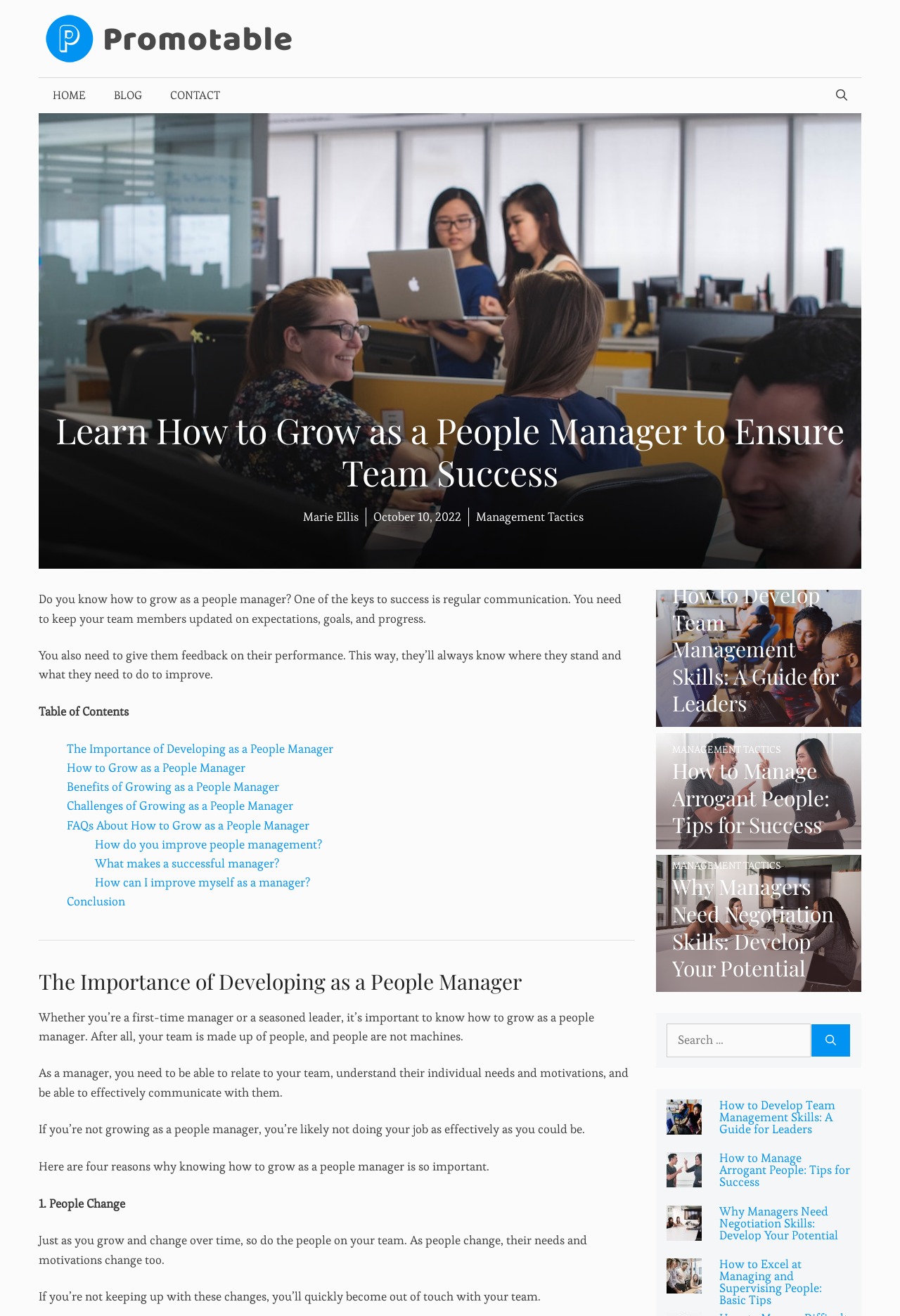Find the bounding box coordinates of the area to click in order to follow the instruction: "Open the search bar".

[0.913, 0.059, 0.957, 0.086]